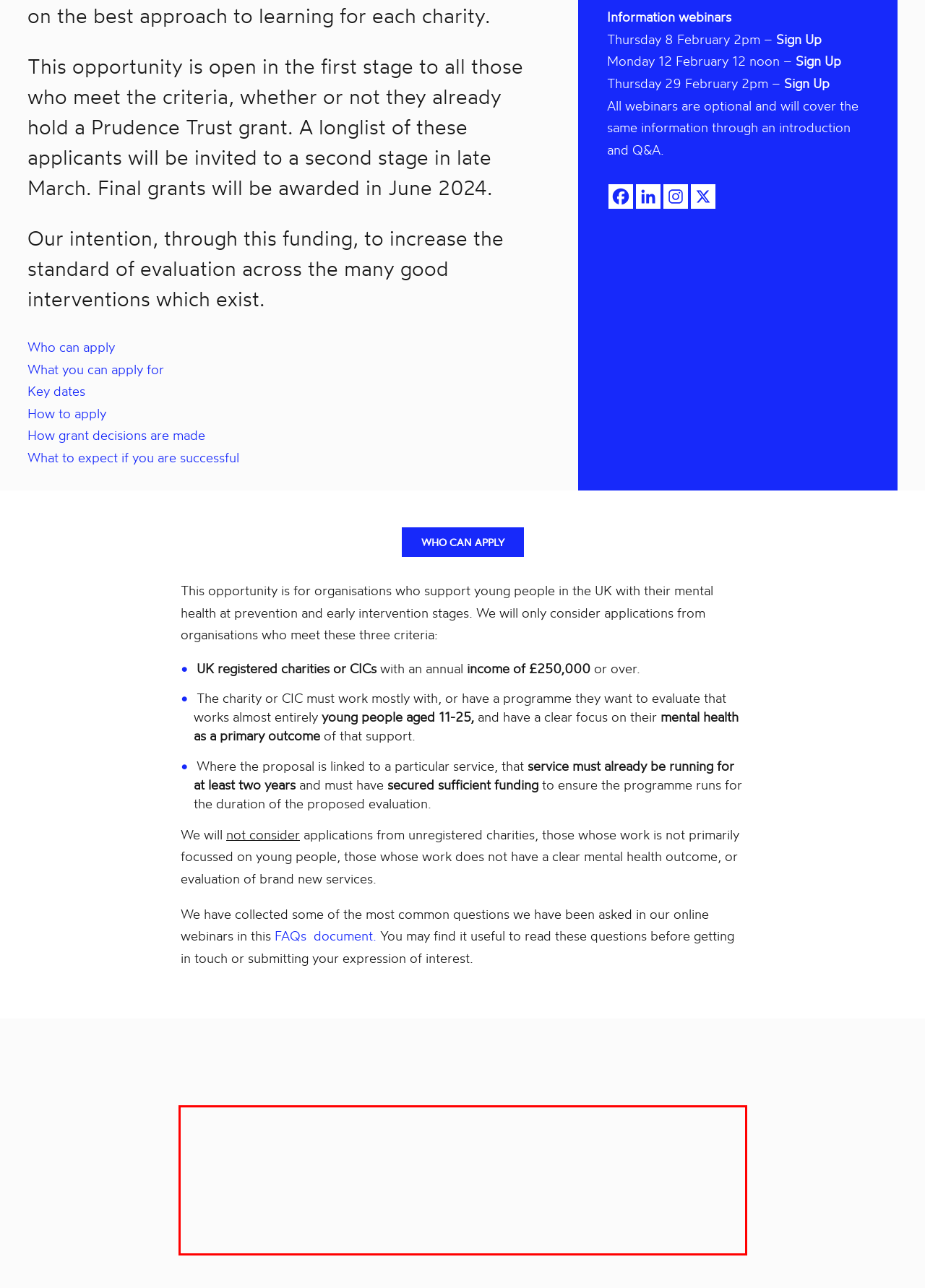In the screenshot of the webpage, find the red bounding box and perform OCR to obtain the text content restricted within this red bounding box.

The aim of this funding opportunity is to support charities supporting young people’s mental health to better understand how their service works and how it can be improved . Since we will only be able to make a small number of grants, we will only support proposals where the strategic value of measuring impact is clear. E.g. designing more effective programmes, demonstrating impact for commissioning, stopping programmes, aligning services with young people’s needs.